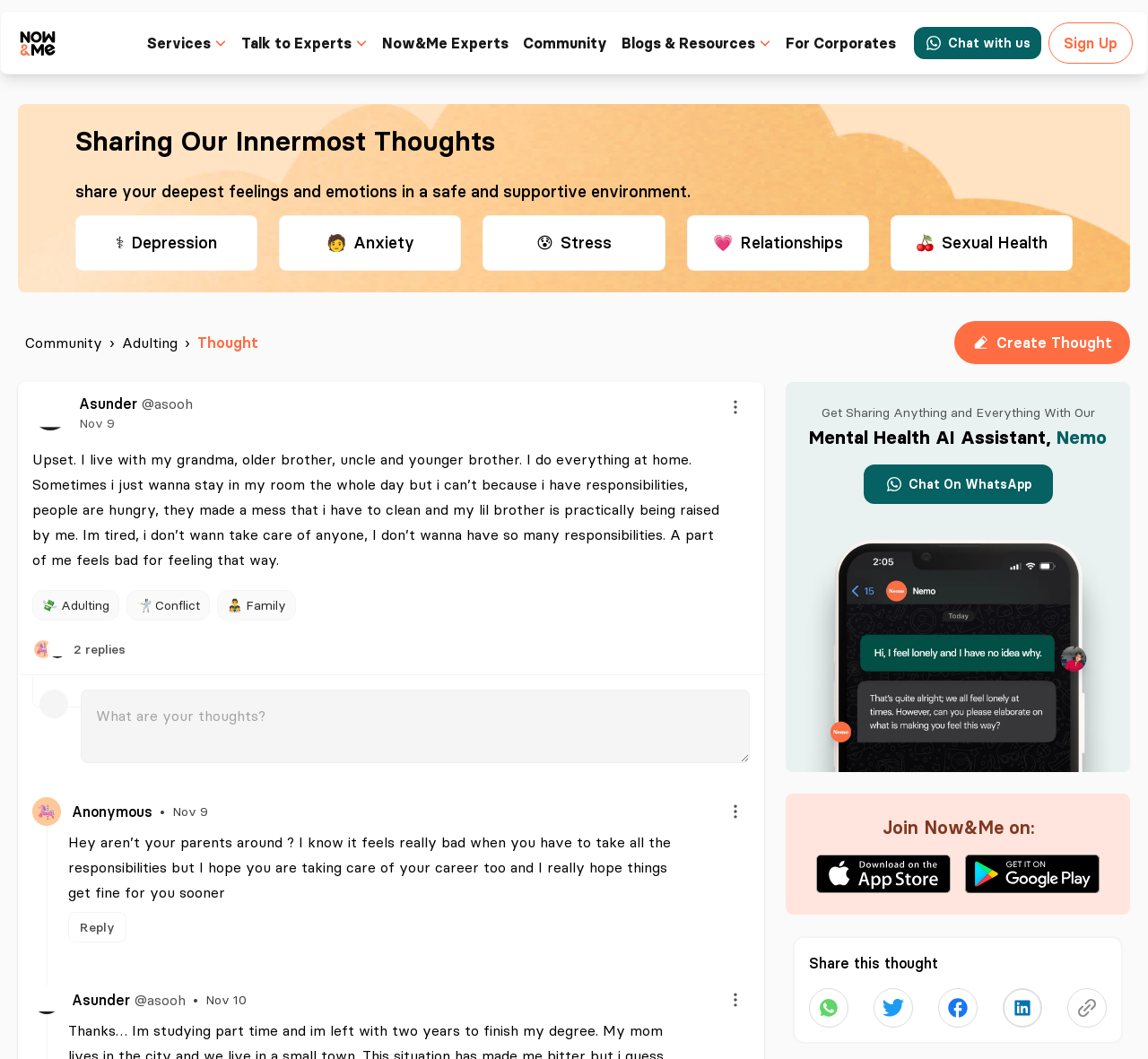Locate the bounding box coordinates of the area where you should click to accomplish the instruction: "Talk to Experts".

[0.21, 0.032, 0.306, 0.049]